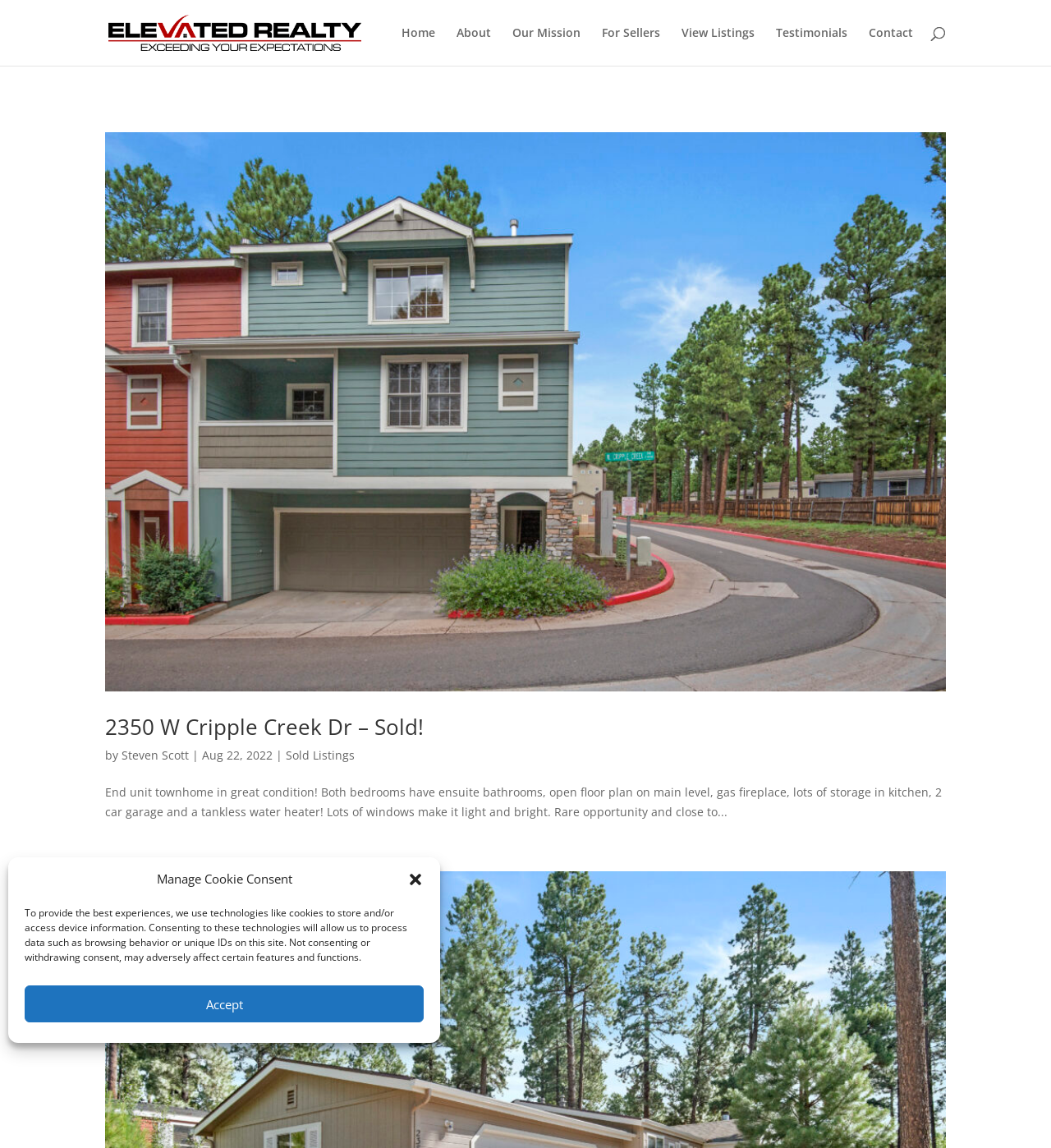Respond to the question below with a single word or phrase: What type of property is described in the article?

Townhome